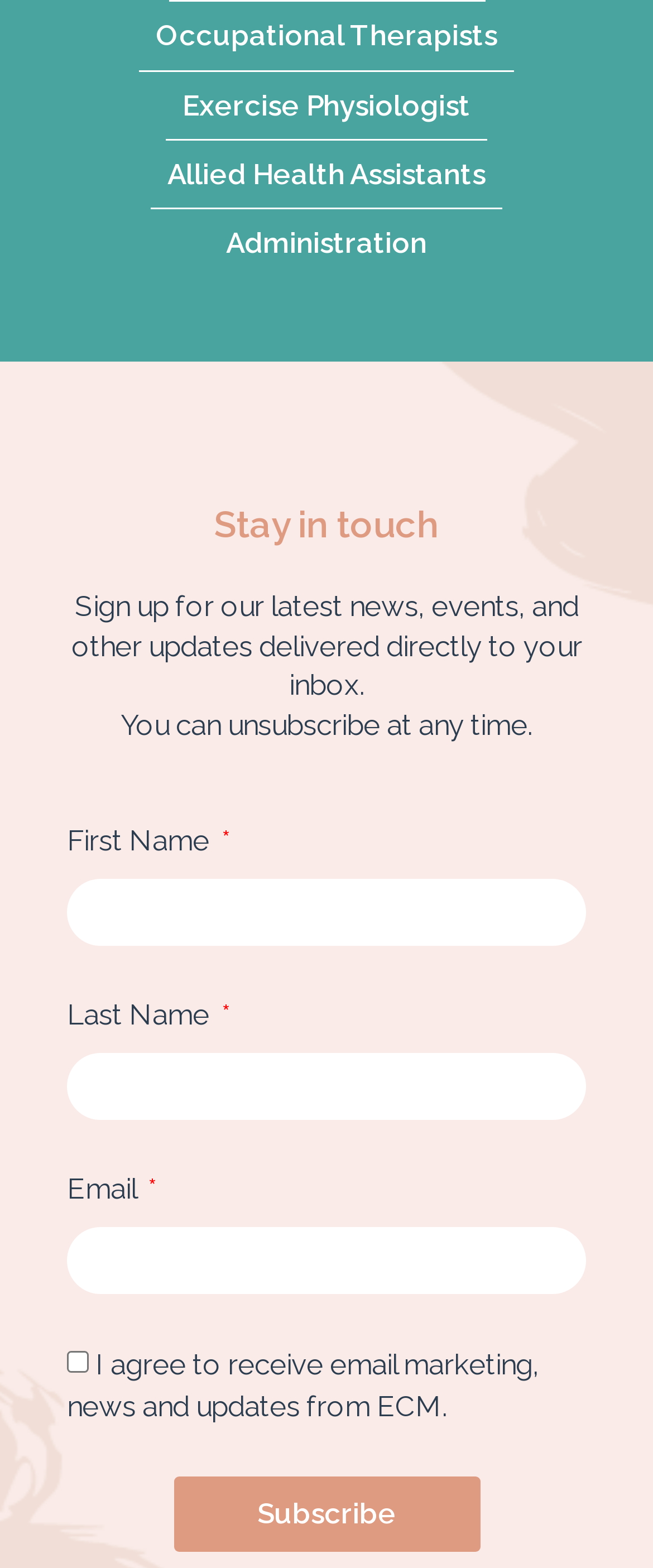Please determine the bounding box coordinates of the area that needs to be clicked to complete this task: 'Check the agreement checkbox'. The coordinates must be four float numbers between 0 and 1, formatted as [left, top, right, bottom].

[0.103, 0.861, 0.136, 0.875]